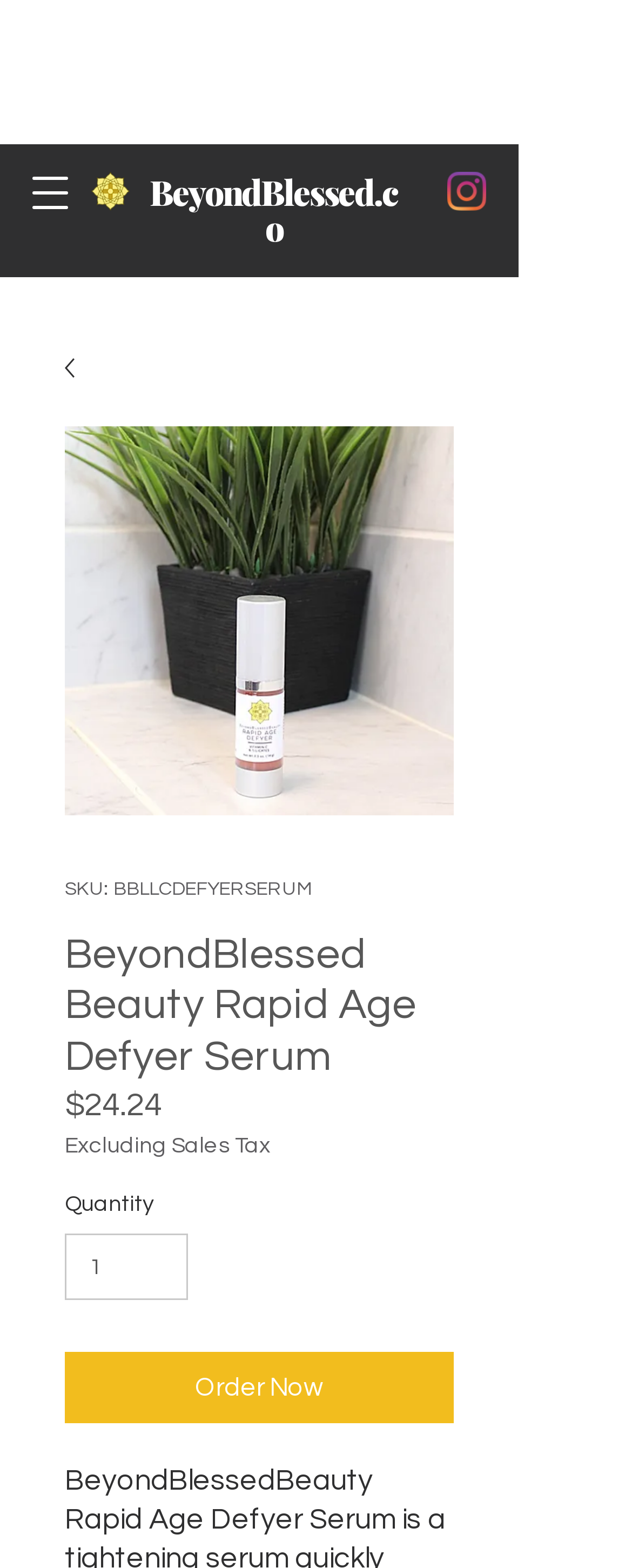Provide the text content of the webpage's main heading.

BeyondBlessed Beauty Rapid Age Defyer Serum